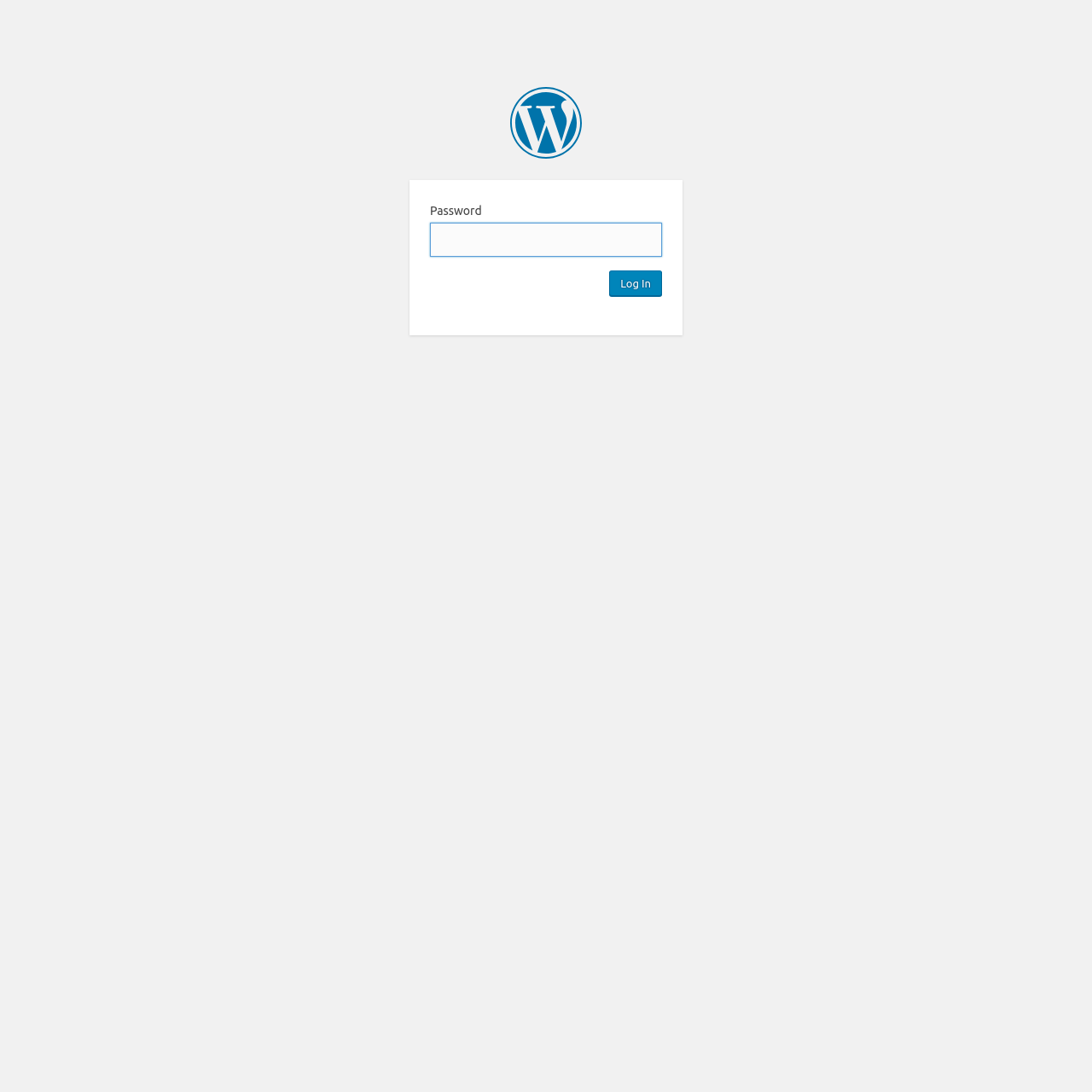Identify the bounding box coordinates for the UI element described as follows: "Wiser.Directory". Ensure the coordinates are four float numbers between 0 and 1, formatted as [left, top, right, bottom].

[0.467, 0.08, 0.533, 0.146]